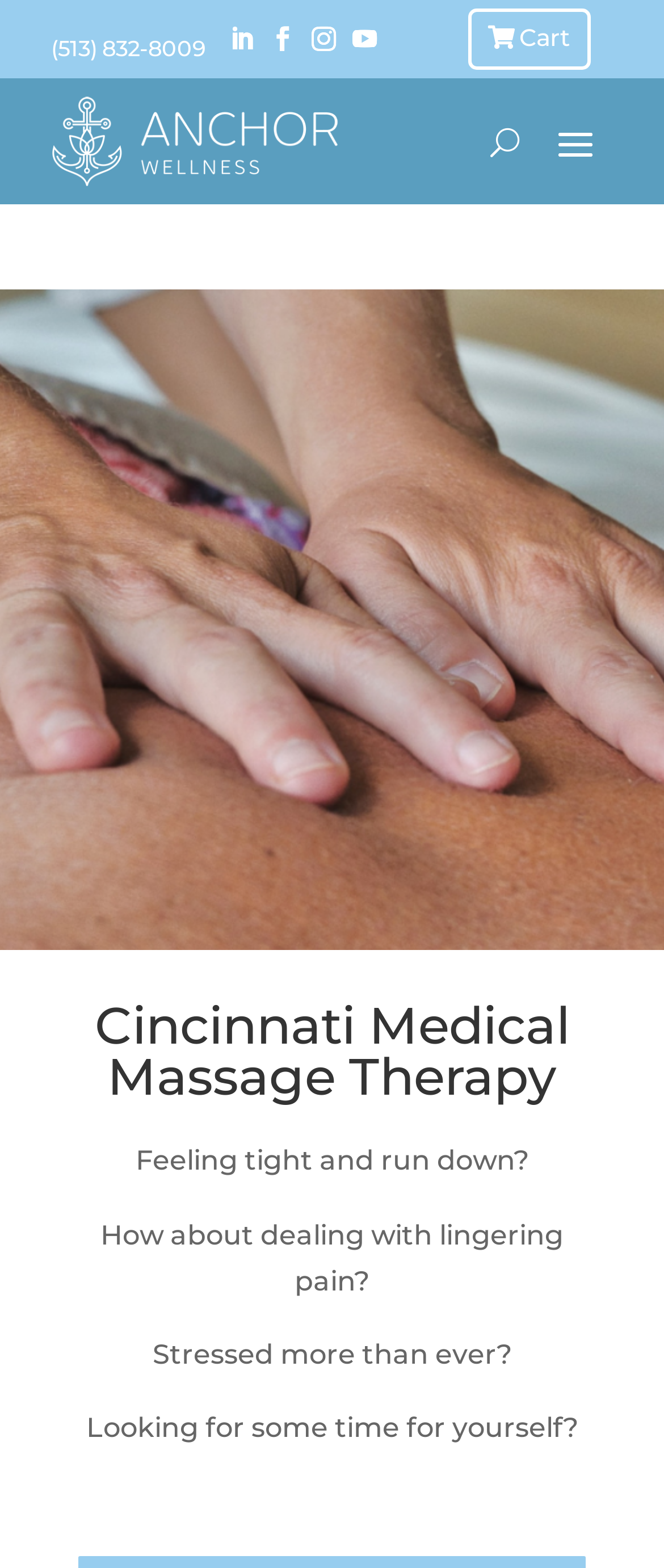How many social media links are there?
Provide a detailed answer to the question using information from the image.

I counted the number of link elements with icons (, , , ) at the top of the webpage, which are likely social media links.